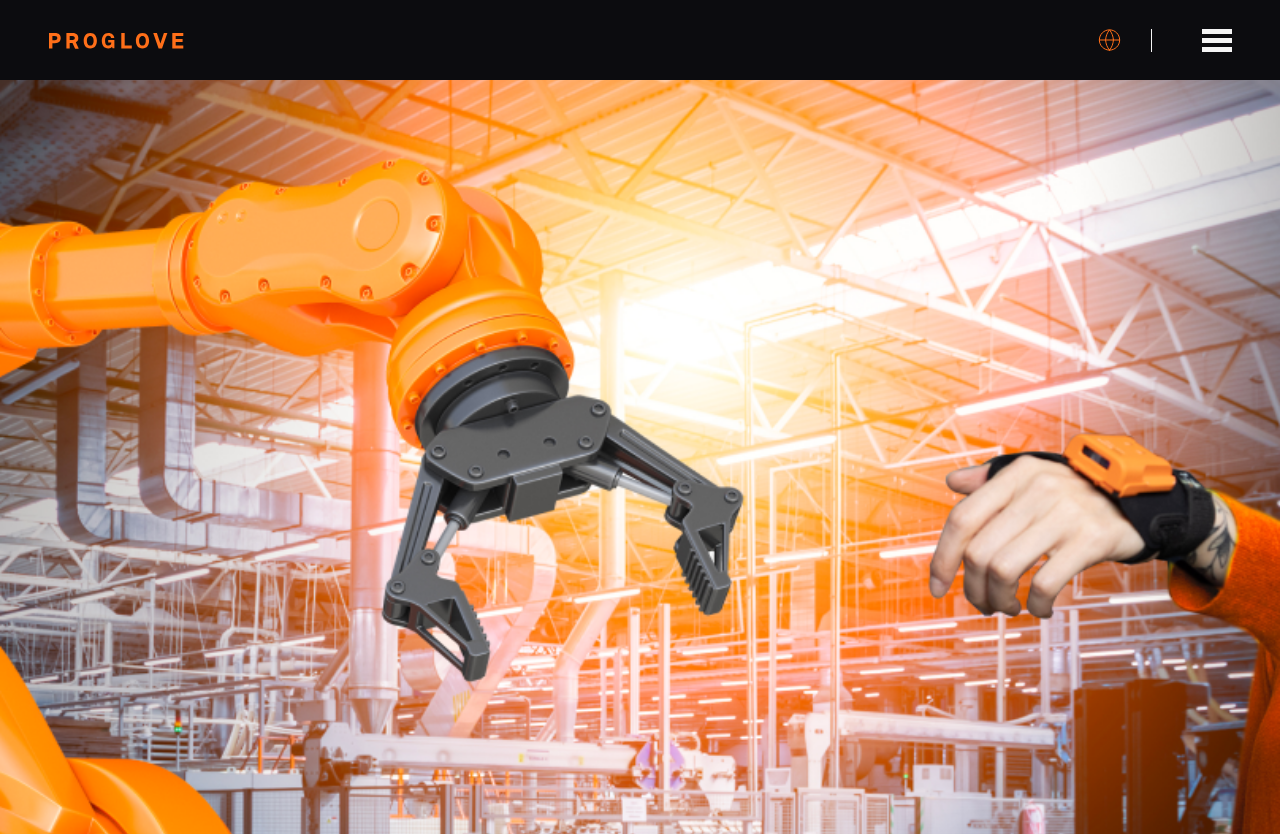Create an elaborate caption for the webpage.

The webpage appears to be the homepage of ProGlove, a company that specializes in wearable barcode scanners. At the top left corner, there is a link to the ProGlove main logo, which leads to the homepage. Next to it, on the top right corner, there is an image of the ProGlove logo with the text "ProGlove | Wearable barcode handsfree scanners".

Below the logo, there is a heading that says "Choose other language:" followed by a language menu. The language menu is a navigation element that allows users to select their preferred language. The available language options are DE, FR, ES, CN, and JP, which are listed horizontally below the heading.

The rest of the webpage is not described in the provided accessibility tree, but based on the meta description, it seems that the webpage may discuss topics related to warehouse operations, shop floor technology, and automation systems, possibly in the context of a webinar or event.